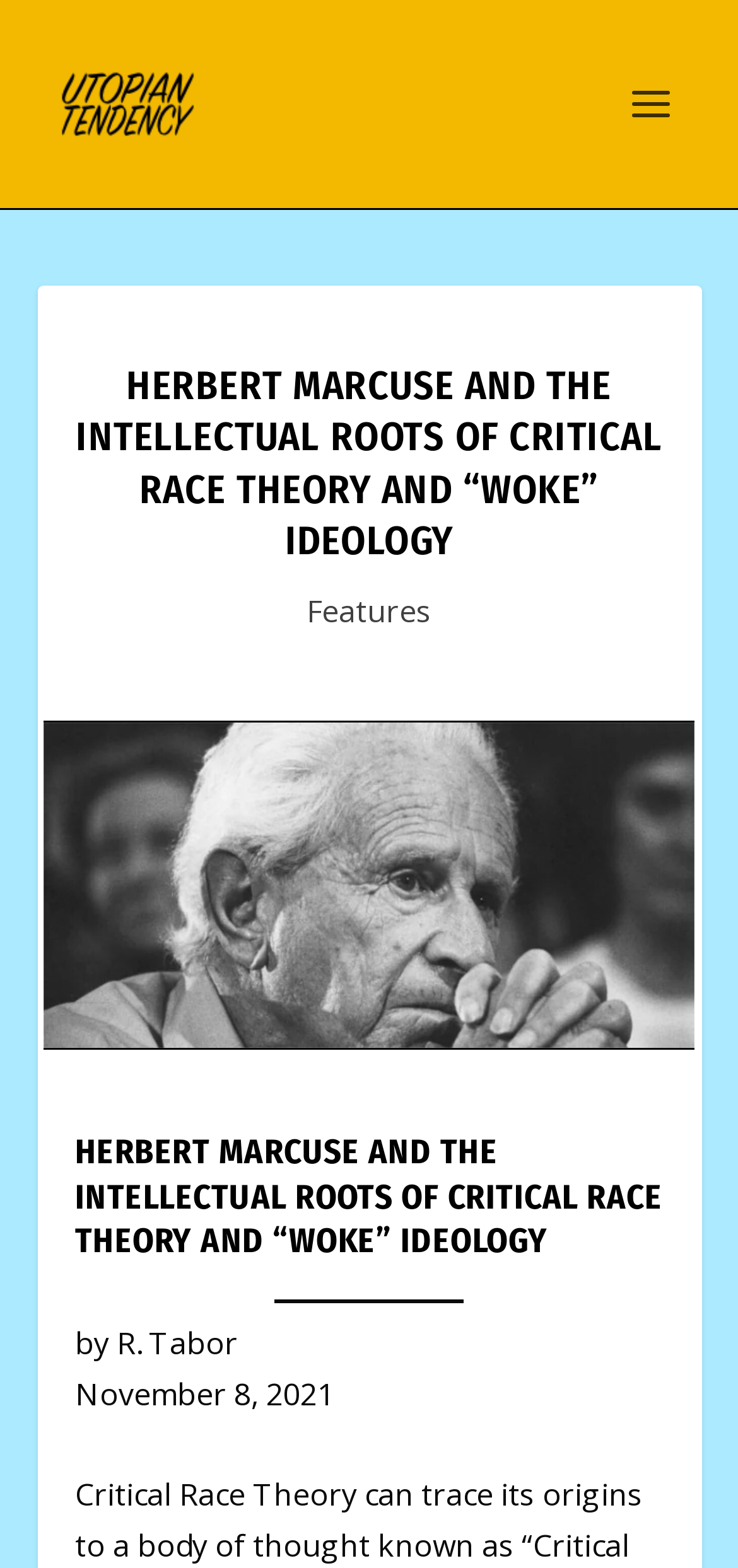Provide your answer to the question using just one word or phrase: What is the topic of the article?

Herbert Marcuse and Critical Race Theory